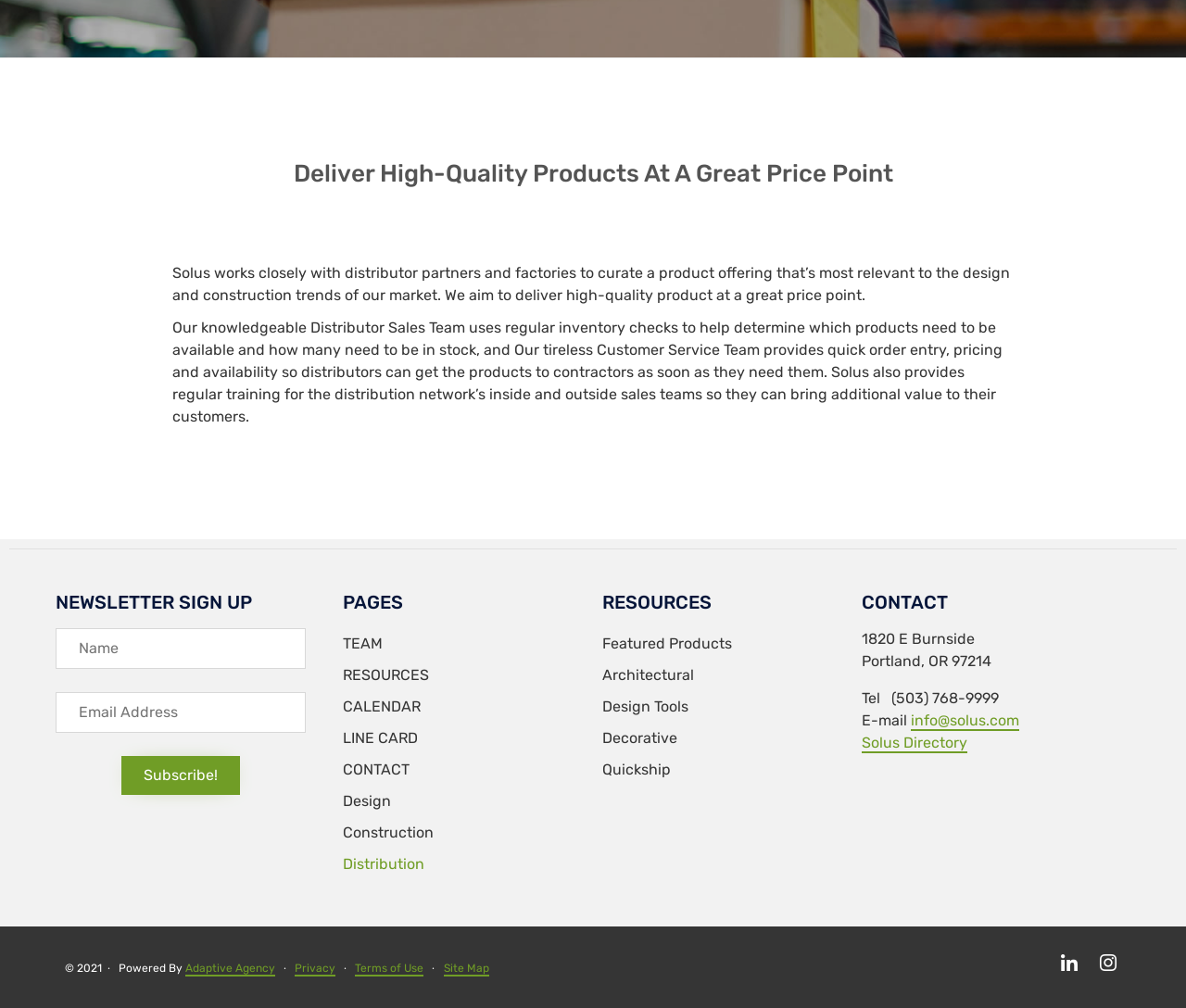Locate the bounding box of the UI element described by: "Terms of Use" in the given webpage screenshot.

[0.299, 0.954, 0.357, 0.969]